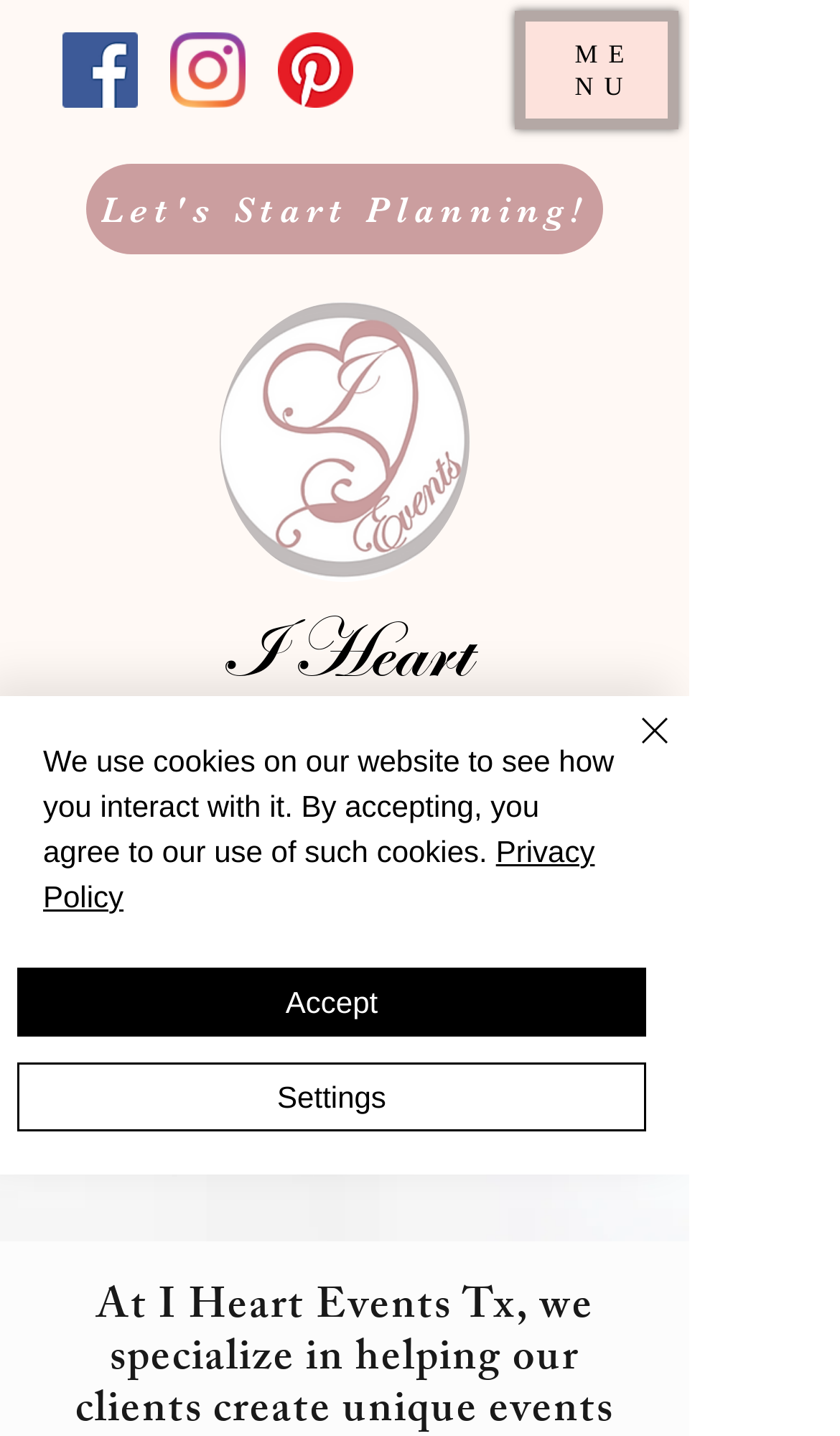How many social media links are present?
Provide a fully detailed and comprehensive answer to the question.

There are three social media links present on the webpage, which are Facebook, Instagram, and Pinterest, each represented by an image and a link.